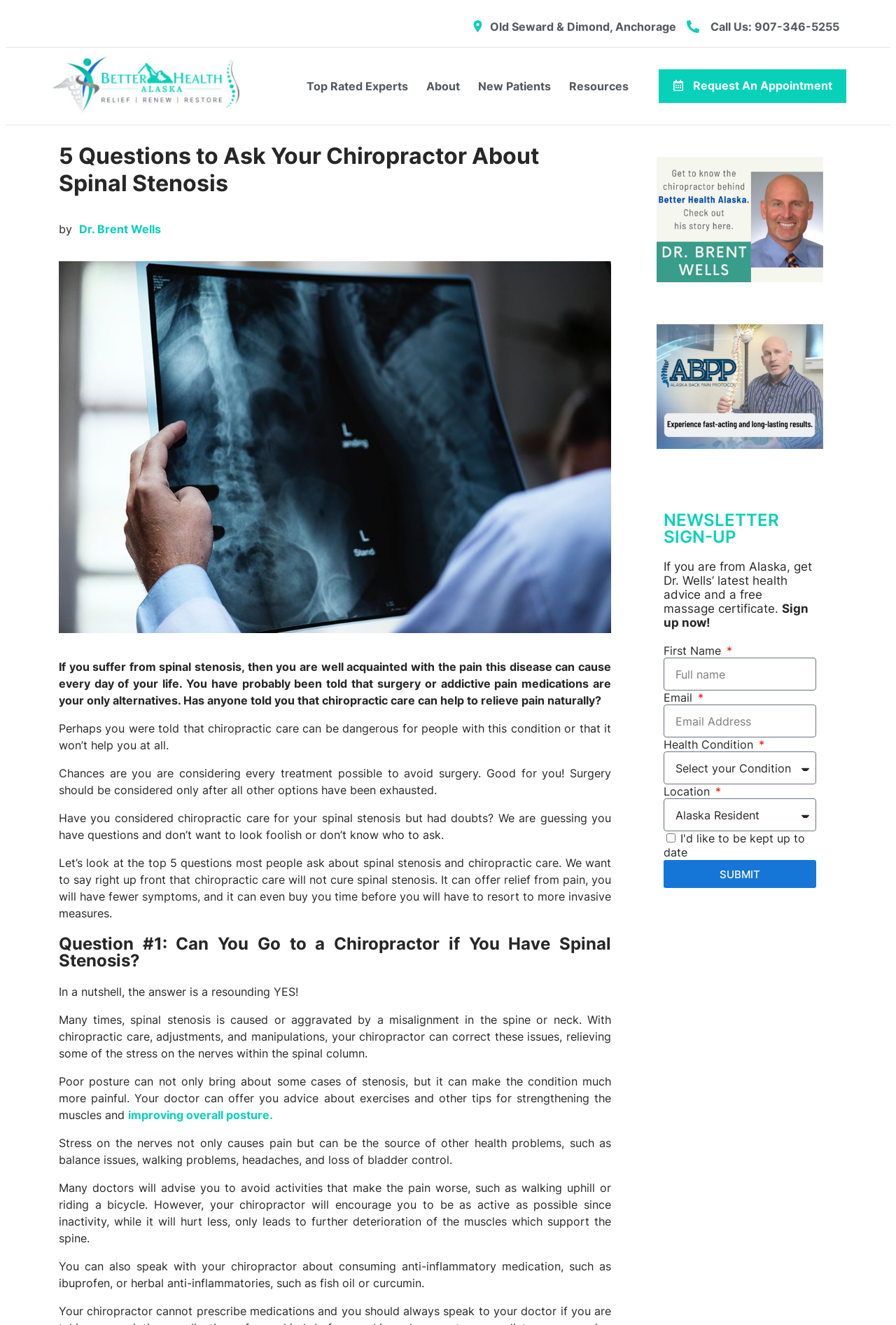What is the headline of the webpage?

5 Questions to Ask Your Chiropractor About Spinal Stenosis